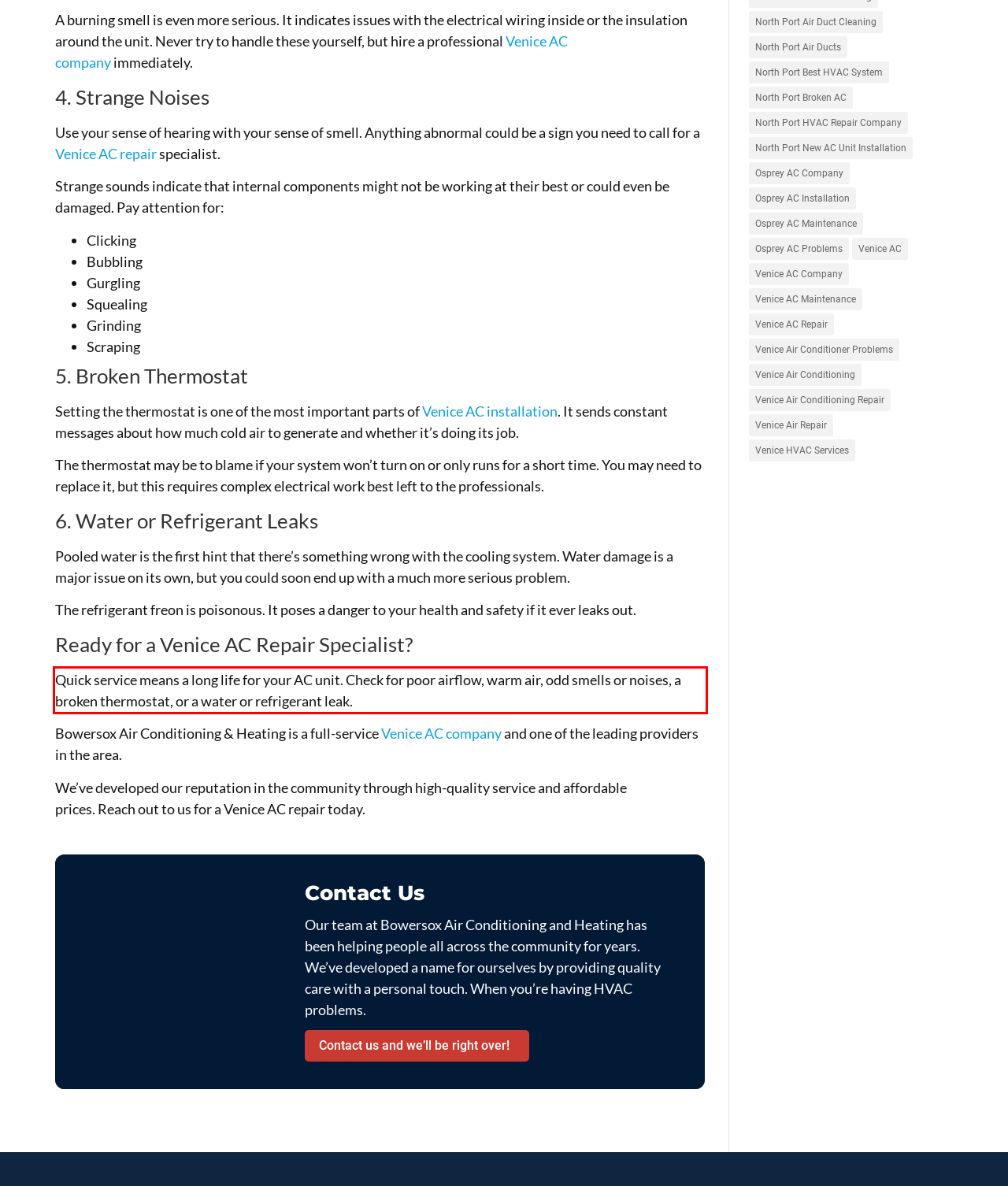Observe the screenshot of the webpage that includes a red rectangle bounding box. Conduct OCR on the content inside this red bounding box and generate the text.

Quick service means a long life for your AC unit. Check for poor airflow, warm air, odd smells or noises, a broken thermostat, or a water or refrigerant leak.